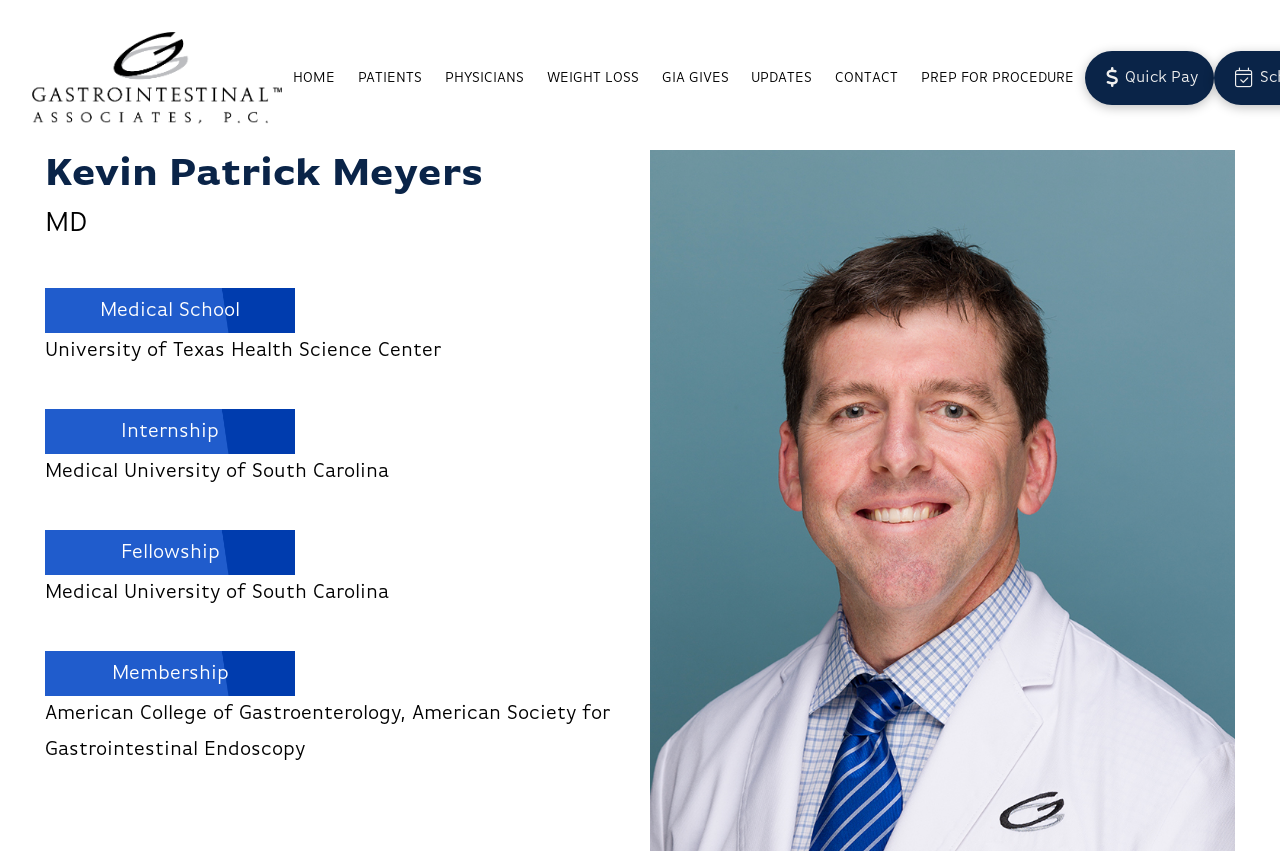Determine the coordinates of the bounding box that should be clicked to complete the instruction: "Click on the Crystal Welding link". The coordinates should be represented by four float numbers between 0 and 1: [left, top, right, bottom].

None